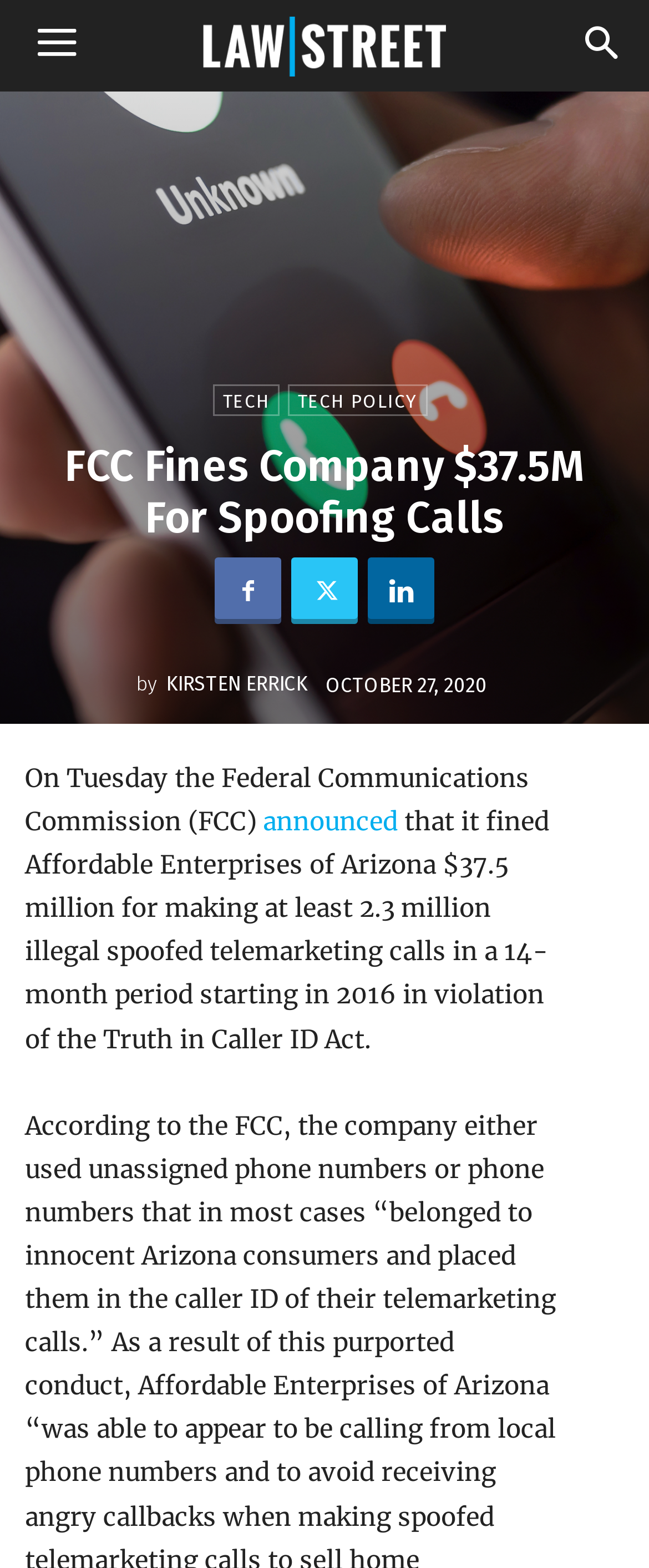Explain the contents of the webpage comprehensively.

The webpage is about a news article from Law Street Media, with a focus on a recent fine imposed by the Federal Communications Commission (FCC). At the top left of the page, there is a logo image with a corresponding link. Below the logo, there are three links: "TECH", "TECH POLICY", and the title of the article "FCC Fines Company $37.5M For Spoofing Calls". 

To the right of the title, there are three social media links represented by icons. Below the title, the author's name "KIRSTEN ERRICK" is mentioned, along with the date "OCTOBER 27, 2020". 

The main content of the article starts with a paragraph that describes the FCC's announcement of a fine imposed on Affordable Enterprises of Arizona for making illegal spoofed telemarketing calls. The paragraph is divided into three parts, with a link to the word "announced" in the middle. The text explains that the company was fined $37.5 million for violating the Truth in Caller ID Act.